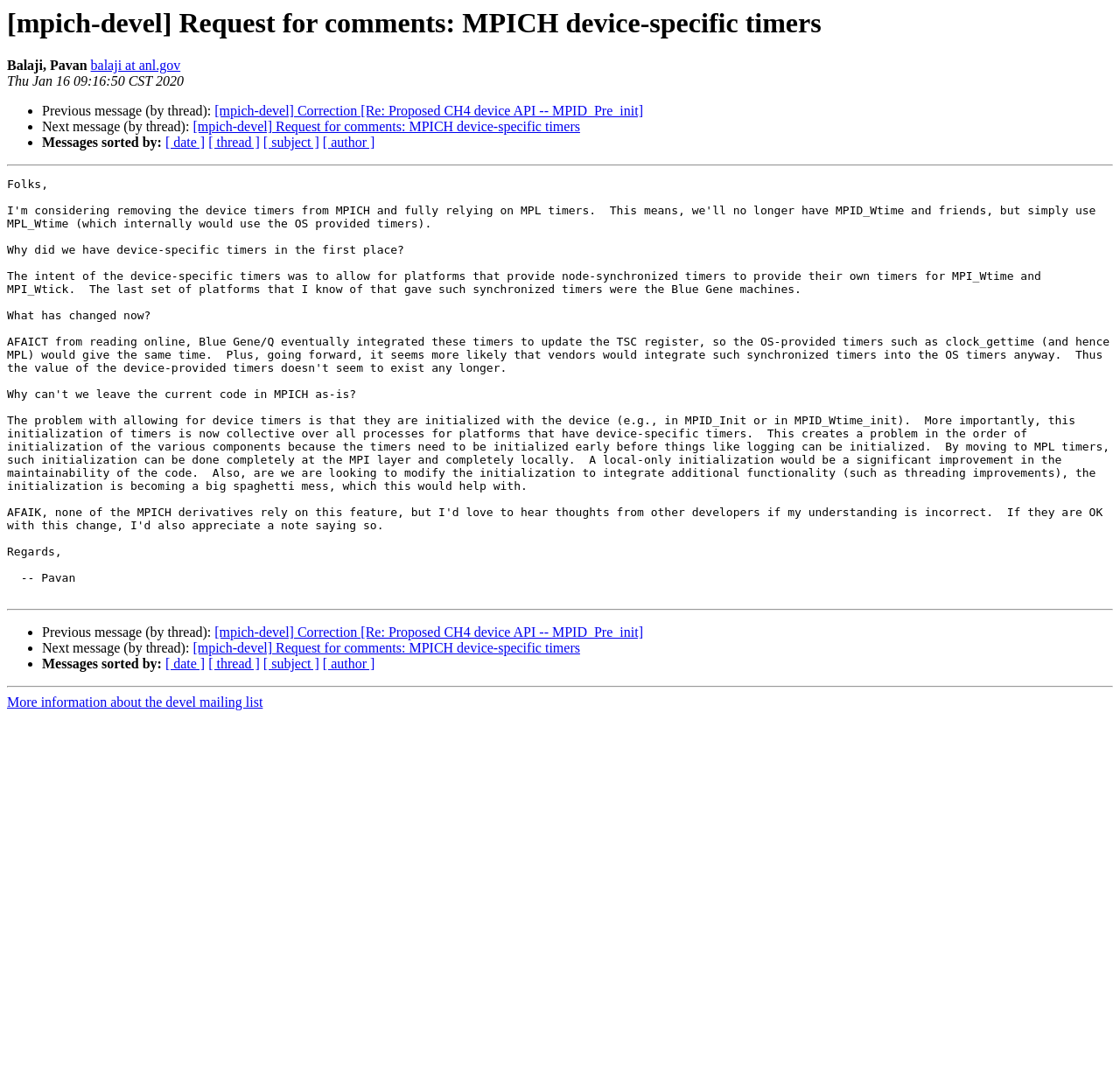Locate the bounding box for the described UI element: "[ date ]". Ensure the coordinates are four float numbers between 0 and 1, formatted as [left, top, right, bottom].

[0.148, 0.124, 0.183, 0.138]